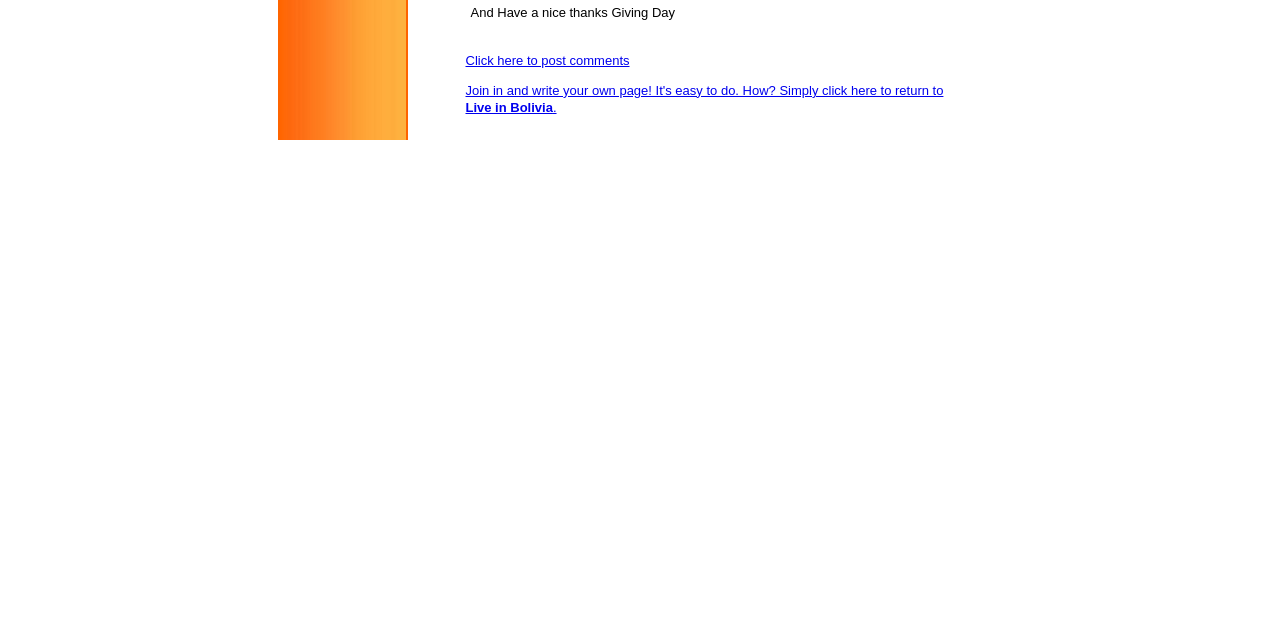Using the provided element description: "Click here to post comments", identify the bounding box coordinates. The coordinates should be four floats between 0 and 1 in the order [left, top, right, bottom].

[0.364, 0.083, 0.492, 0.106]